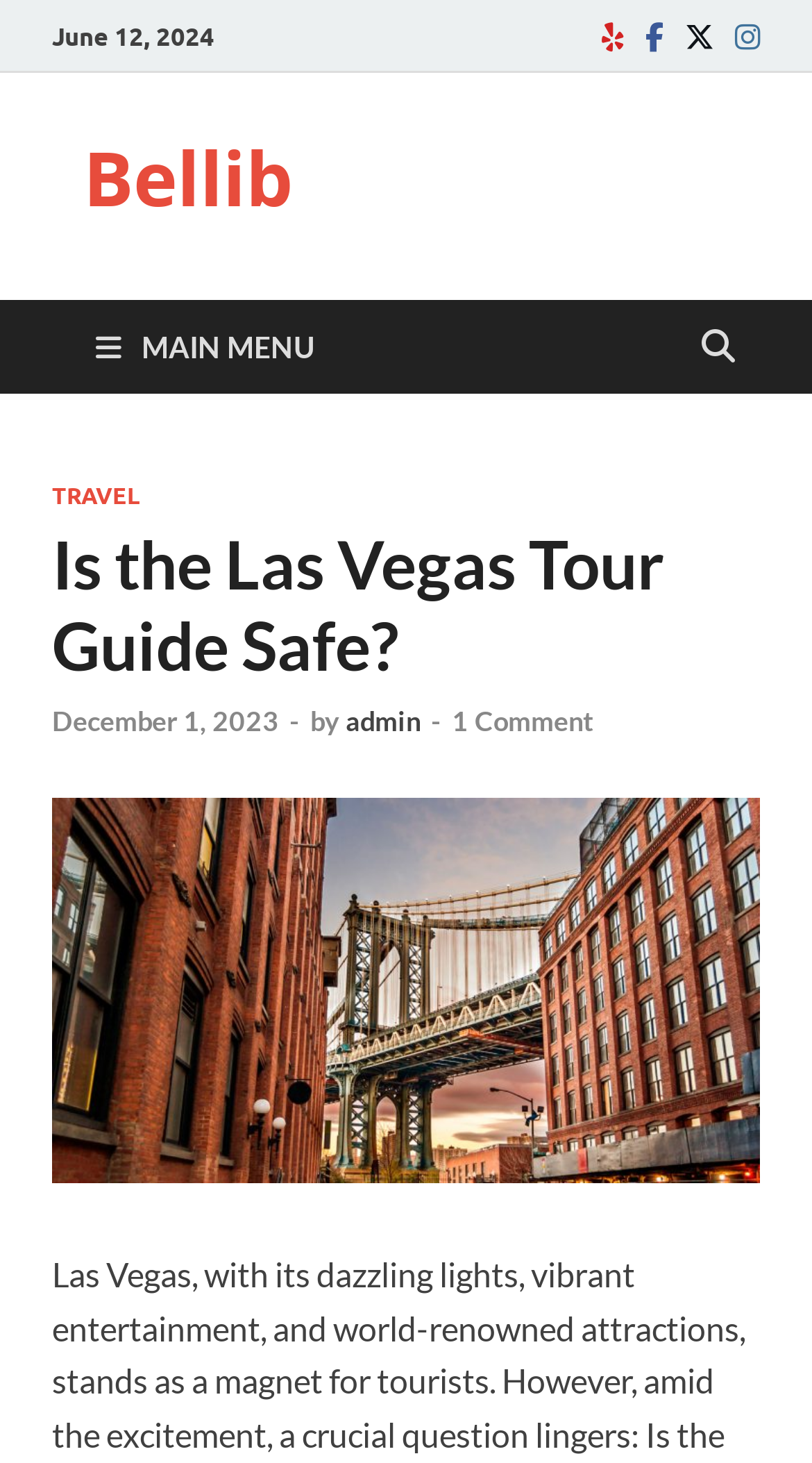Please answer the following question using a single word or phrase: 
What social media platforms are linked?

Yelp, Facebook, Twitter, Instagram